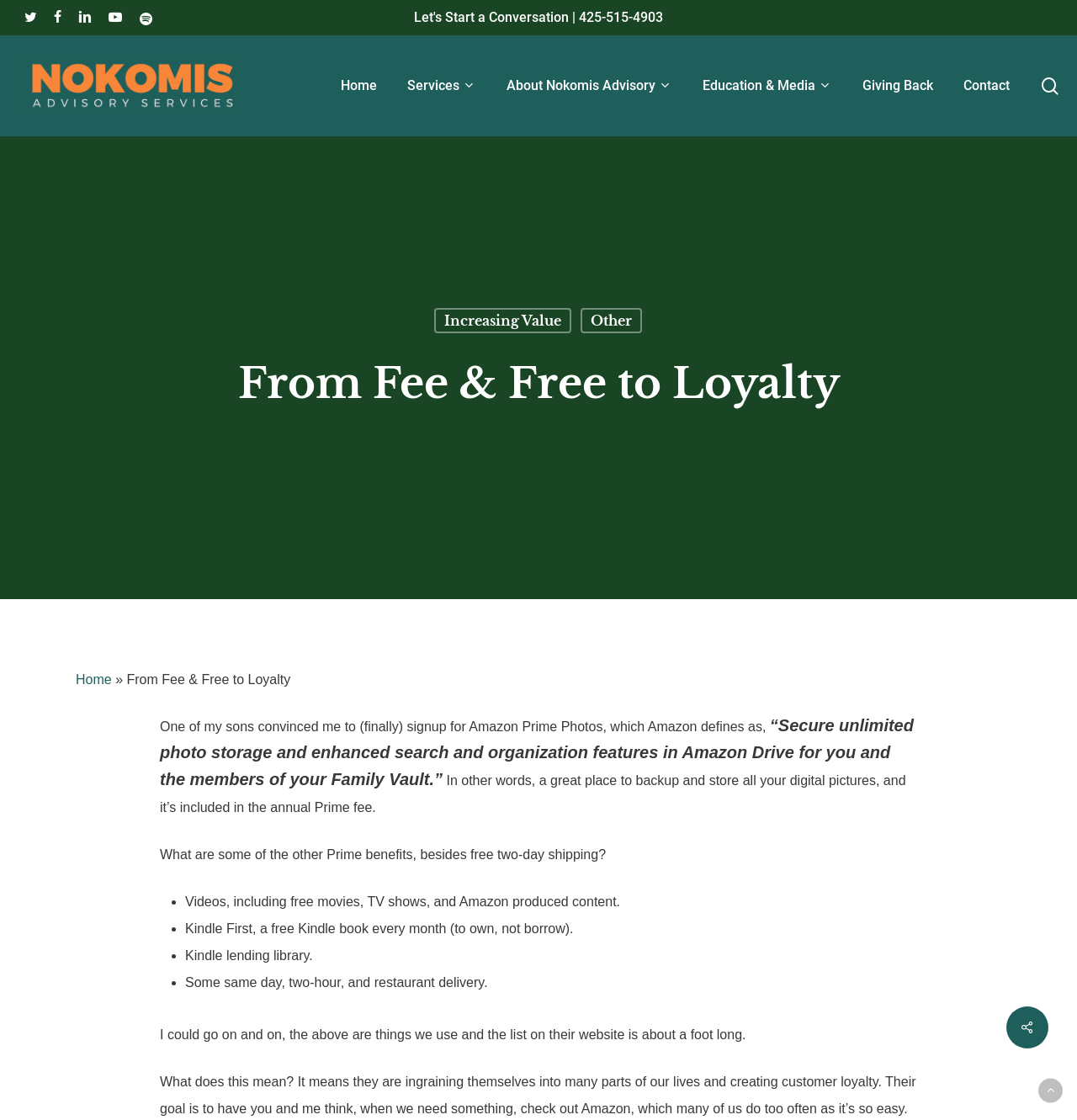Provide a comprehensive description of the webpage.

This webpage is about Nokomis Advisory Services, with a focus on Amazon Prime benefits. At the top left, there are social media links to Twitter, Facebook, LinkedIn, YouTube, and Spotify. Next to these links, there is a search bar with a textbox and a "Hit enter to search or ESC to close" instruction. 

On the top right, there is a "Close Search" link and a link to Nokomis Advisory Services with an accompanying image. Below this, there is a navigation menu with links to "Home", "Services", "About Nokomis Advisory", "Education & Media", "Giving Back", and "Contact". 

The main content of the page is an article discussing the benefits of Amazon Prime, including unlimited photo storage, enhanced search and organization features, free two-day shipping, and other perks like access to videos, Kindle books, and same-day delivery. The article is divided into paragraphs and lists, with bullet points highlighting specific benefits.

At the bottom of the page, there are additional links, including one to "Increasing Value" and another to "Other". There are also some icons, including a magnifying glass and two arrow icons, but their purposes are unclear.